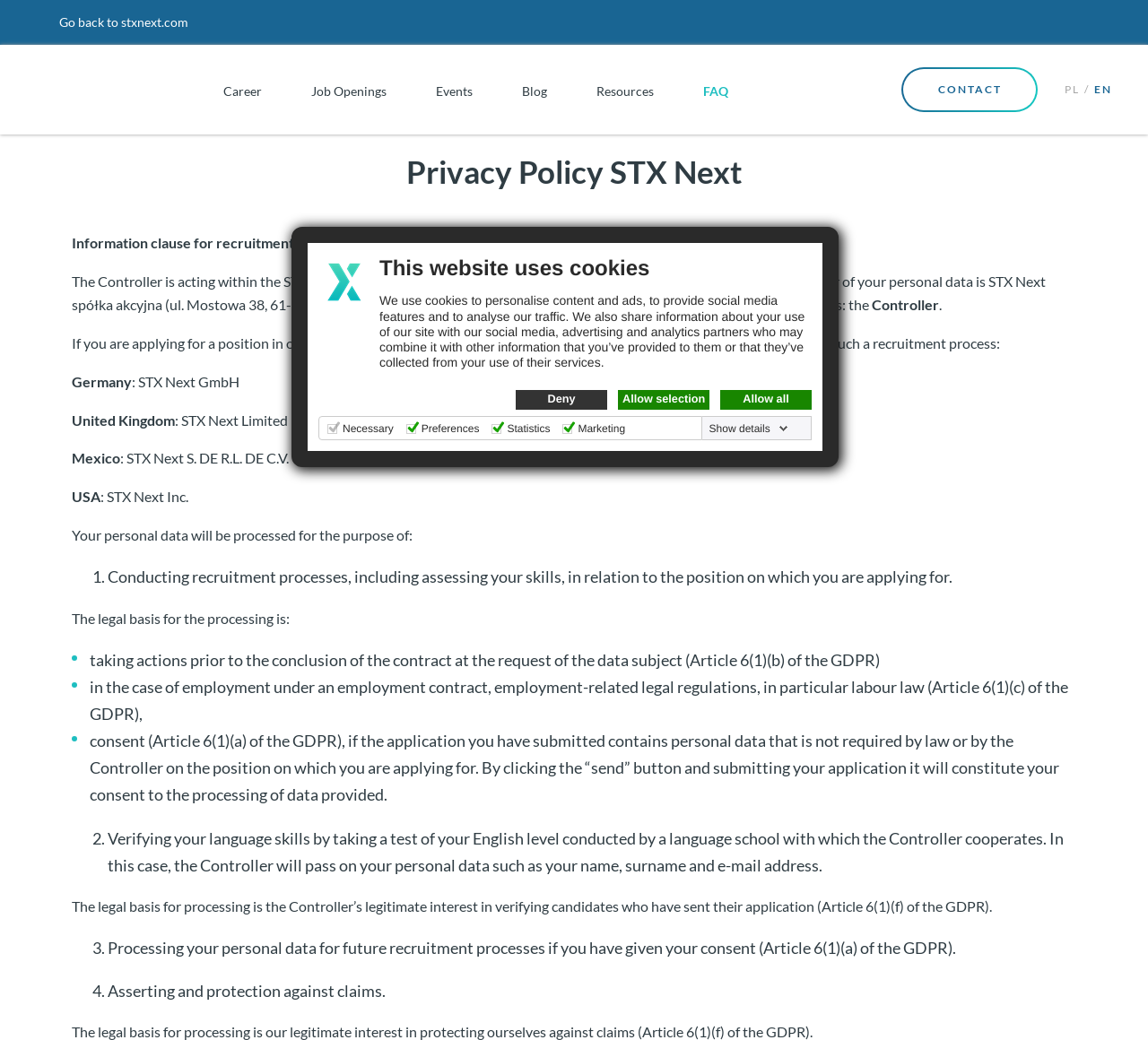What is the name of the company mentioned on the website?
Kindly answer the question with as much detail as you can.

The company name 'STX Next' is mentioned multiple times on the website, including in the heading 'Privacy Policy STX Next' and in the text describing the controller of personal data.